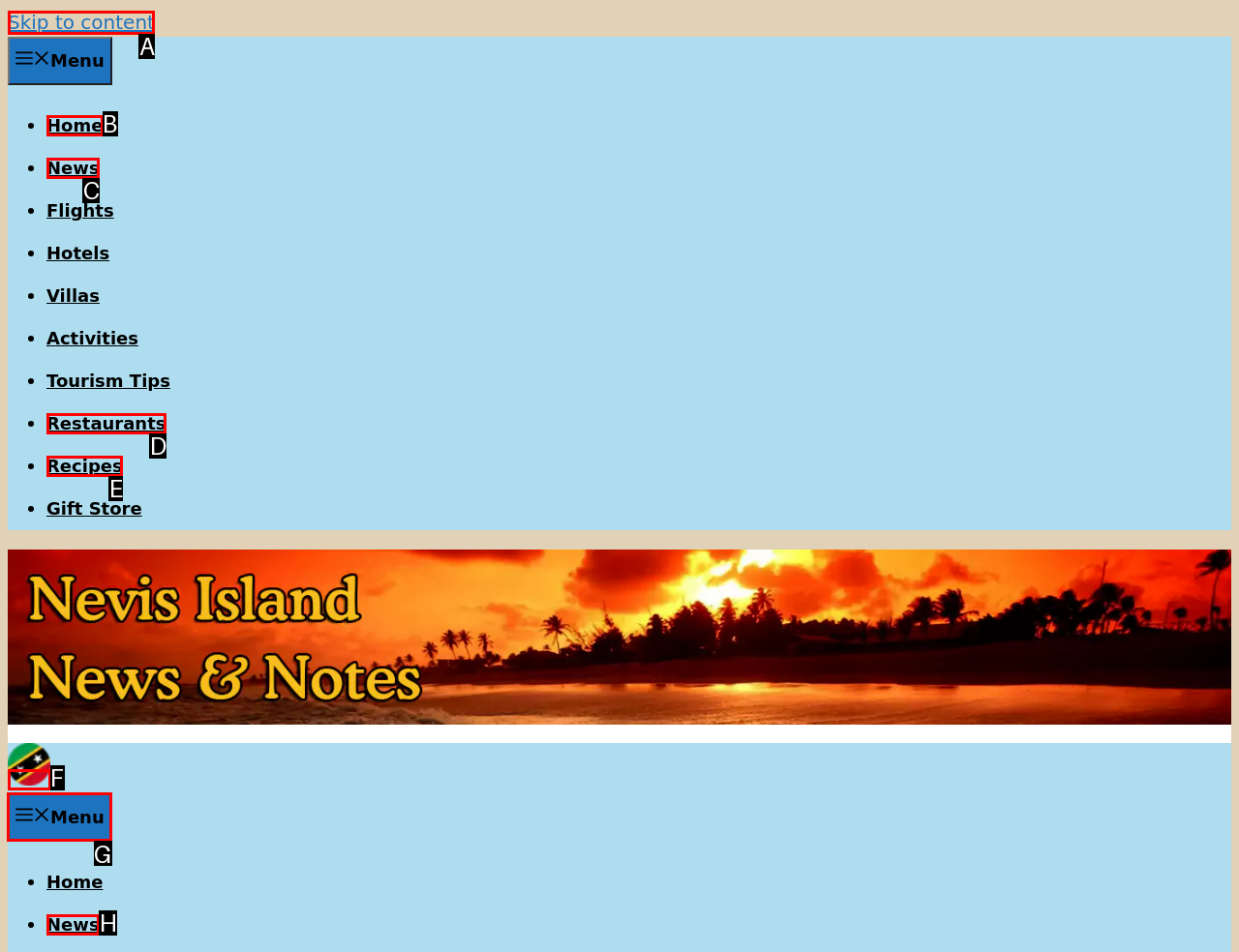Identify which HTML element to click to fulfill the following task: Click the 'Menu' button on mobile. Provide your response using the letter of the correct choice.

G